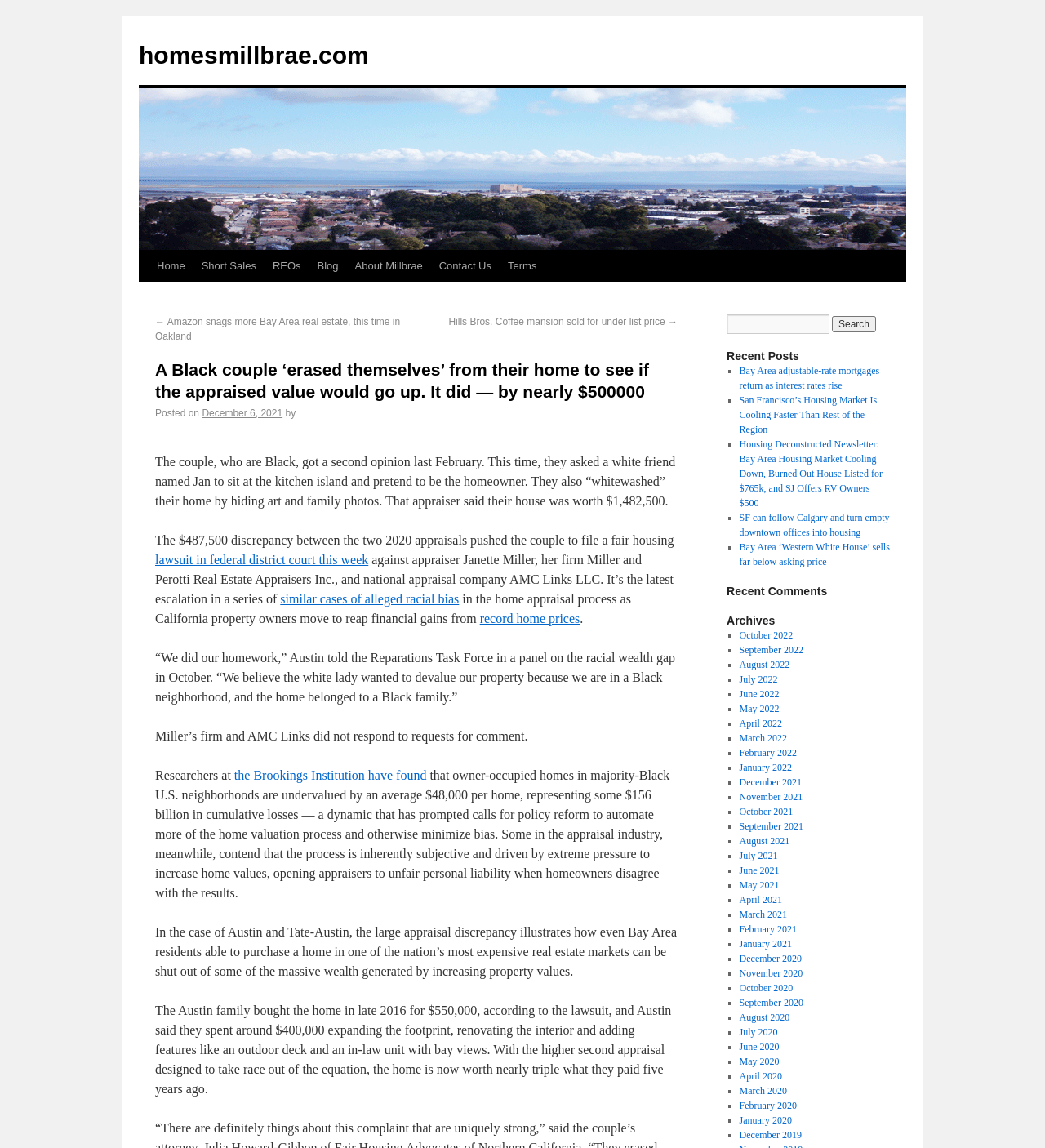Please give the bounding box coordinates of the area that should be clicked to fulfill the following instruction: "view the 'Archives' section". The coordinates should be in the format of four float numbers from 0 to 1, i.e., [left, top, right, bottom].

[0.695, 0.534, 0.852, 0.547]